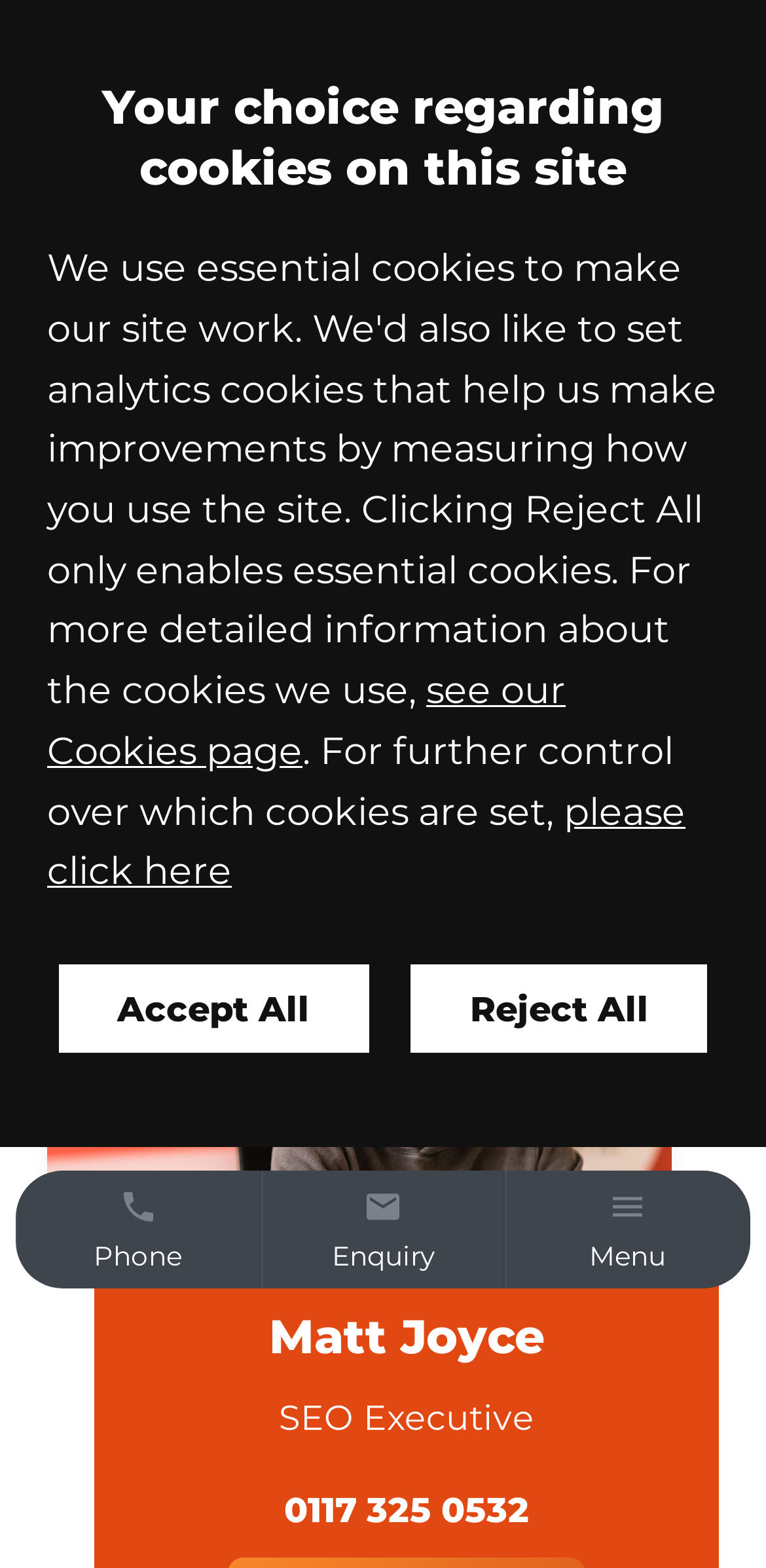Using a single word or phrase, answer the following question: 
What is the phone number to call?

0117 325 0200